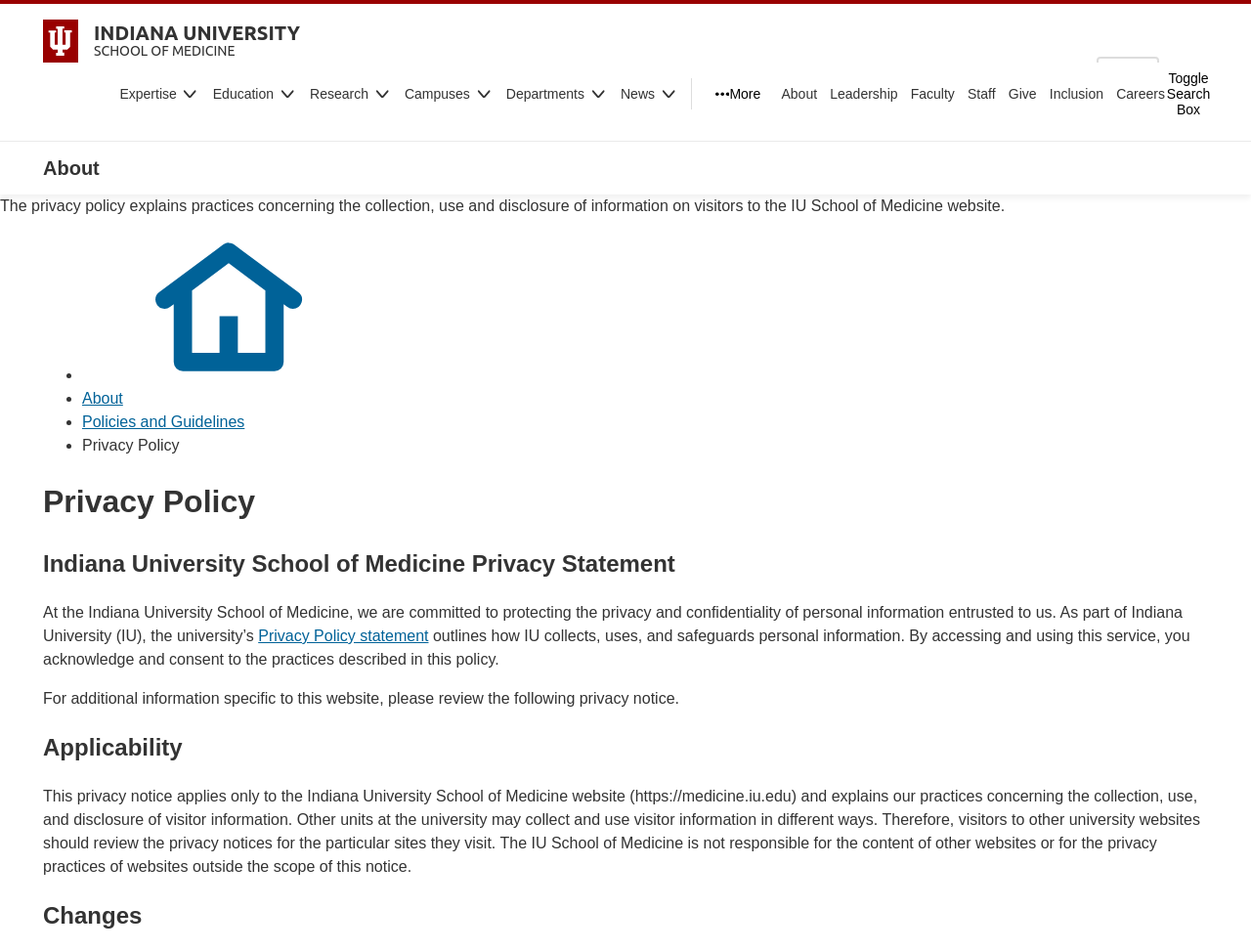Identify the bounding box coordinates of the HTML element based on this description: "Inclusion".

[0.839, 0.088, 0.882, 0.109]